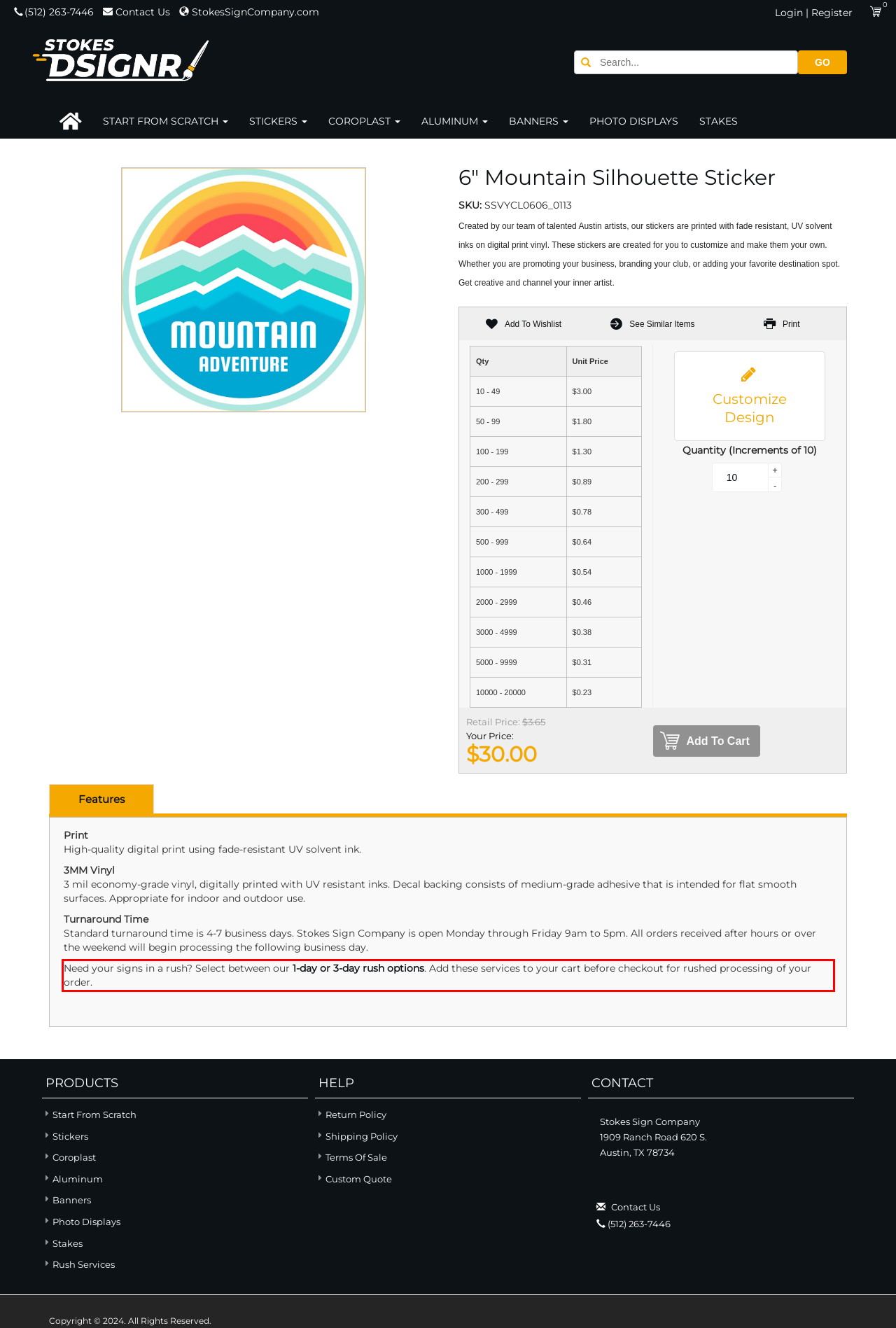Identify the red bounding box in the webpage screenshot and perform OCR to generate the text content enclosed.

Need your signs in a rush? Select between our 1-day or 3-day rush options. Add these services to your cart before checkout for rushed processing of your order.